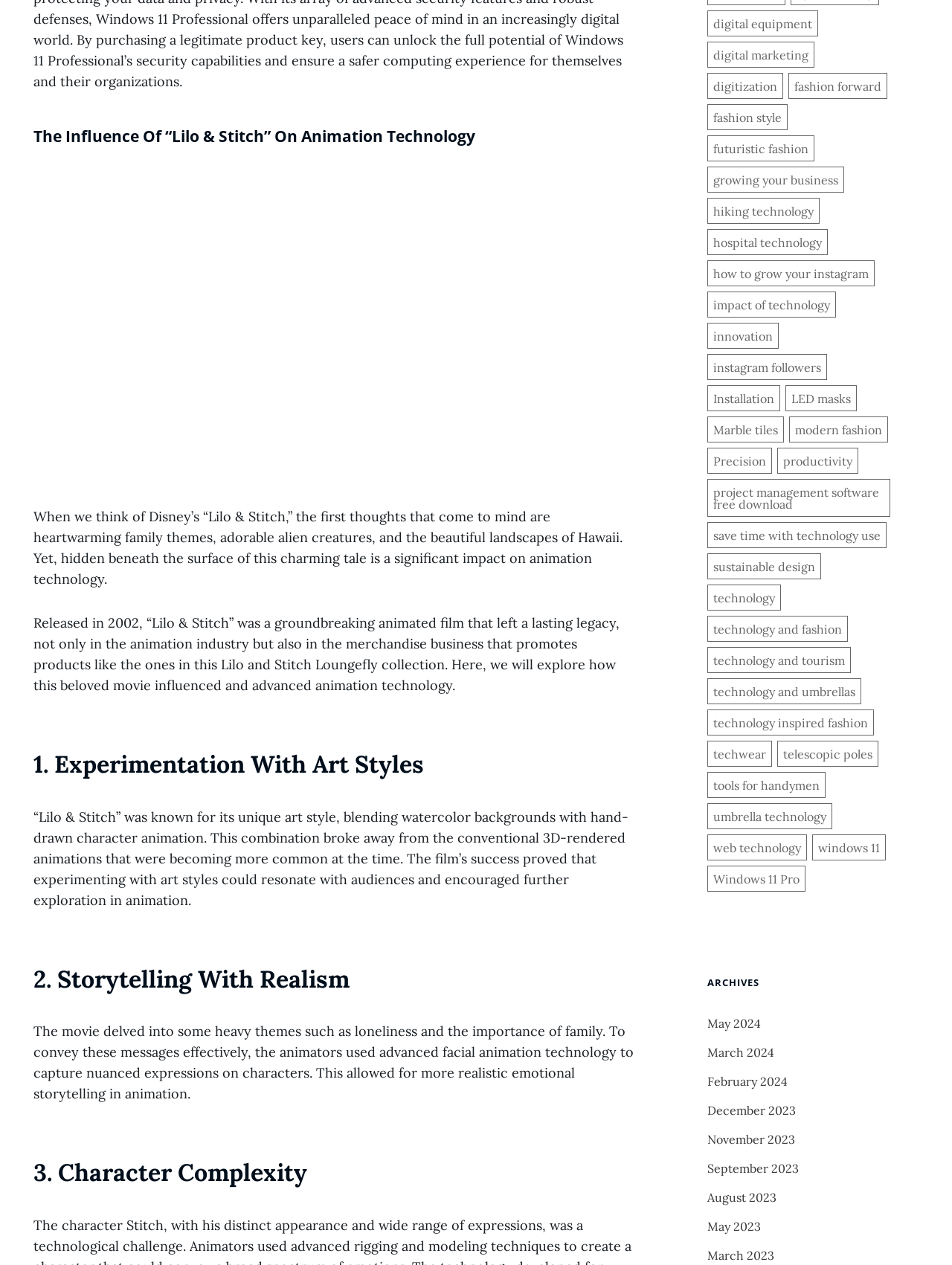Identify the bounding box for the element characterized by the following description: "how to grow your instagram".

[0.743, 0.206, 0.919, 0.226]